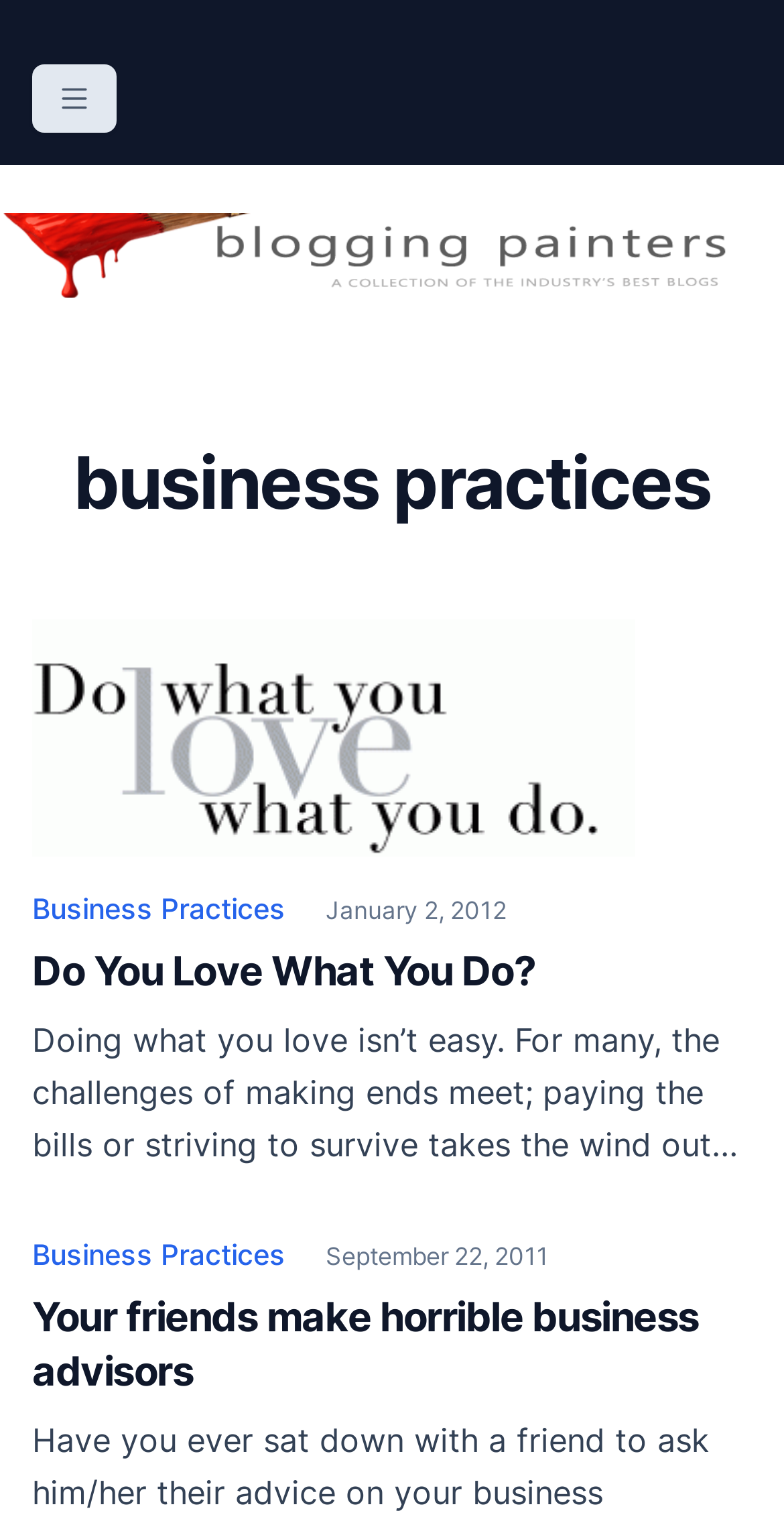Specify the bounding box coordinates for the region that must be clicked to perform the given instruction: "read the article 'Do You Love What You Do?'".

[0.041, 0.622, 0.682, 0.654]